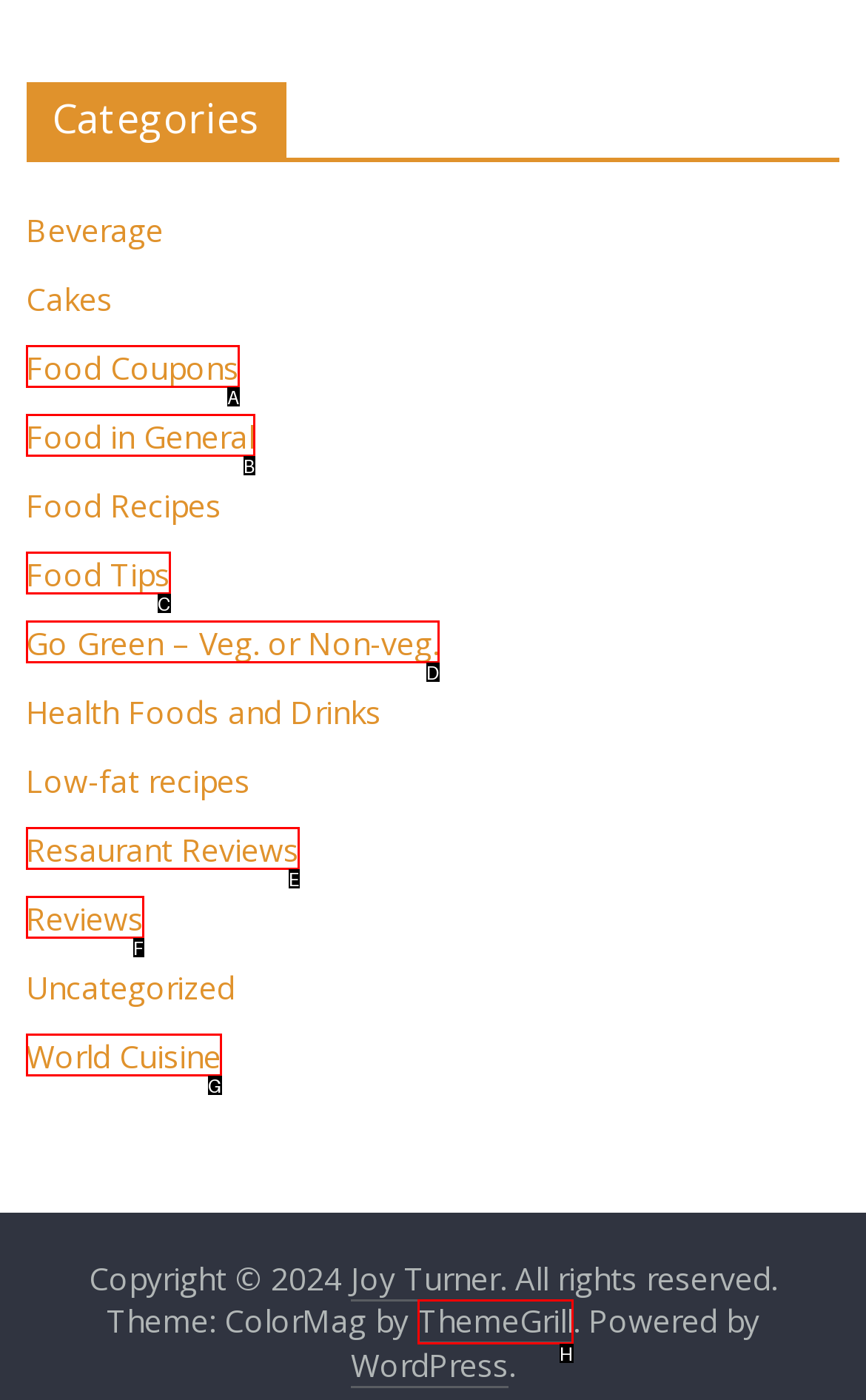Tell me which one HTML element best matches the description: Food in General Answer with the option's letter from the given choices directly.

B